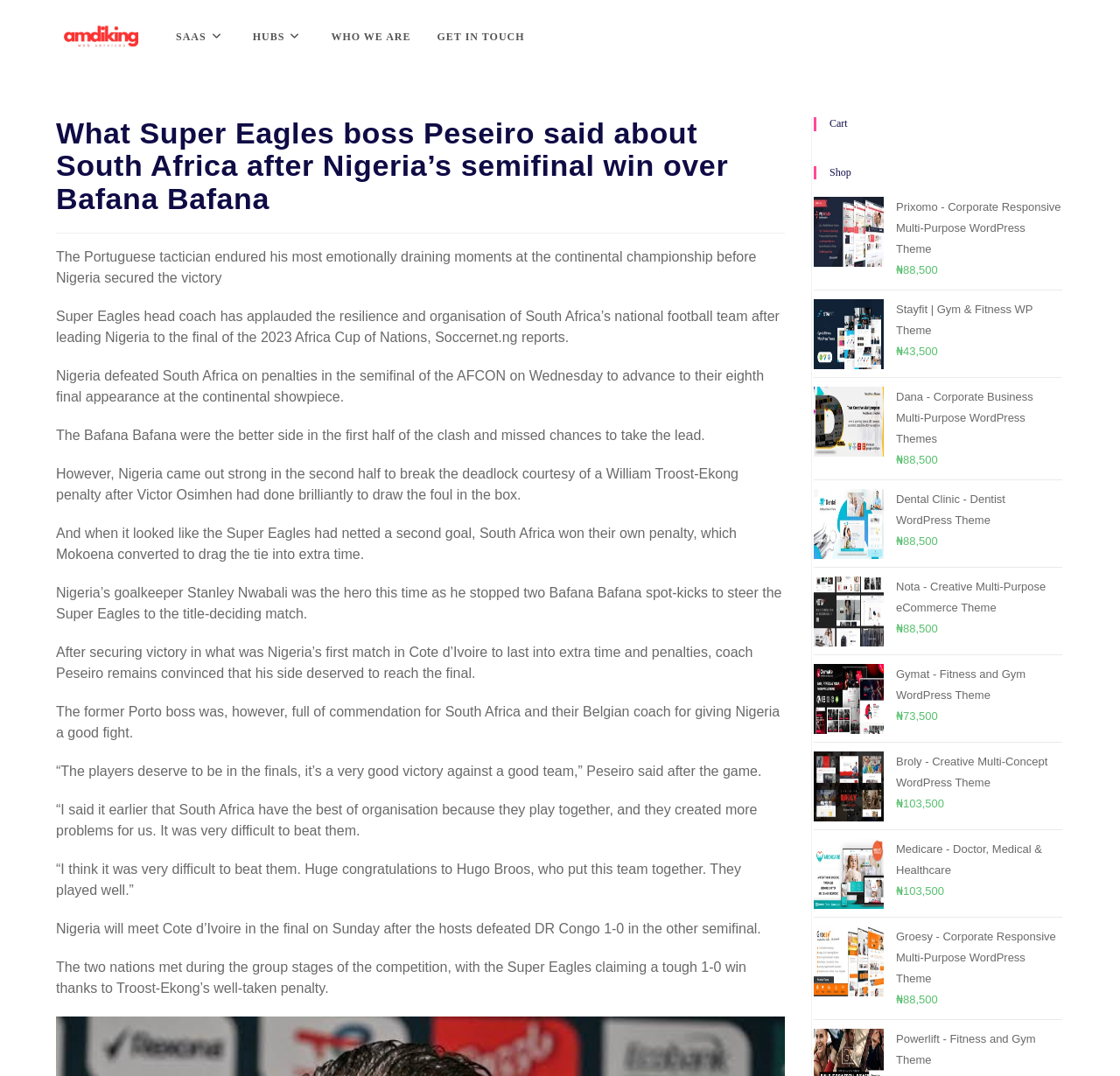Locate the bounding box coordinates of the clickable region necessary to complete the following instruction: "Click on 'Featured News'". Provide the coordinates in the format of four float numbers between 0 and 1, i.e., [left, top, right, bottom].

None